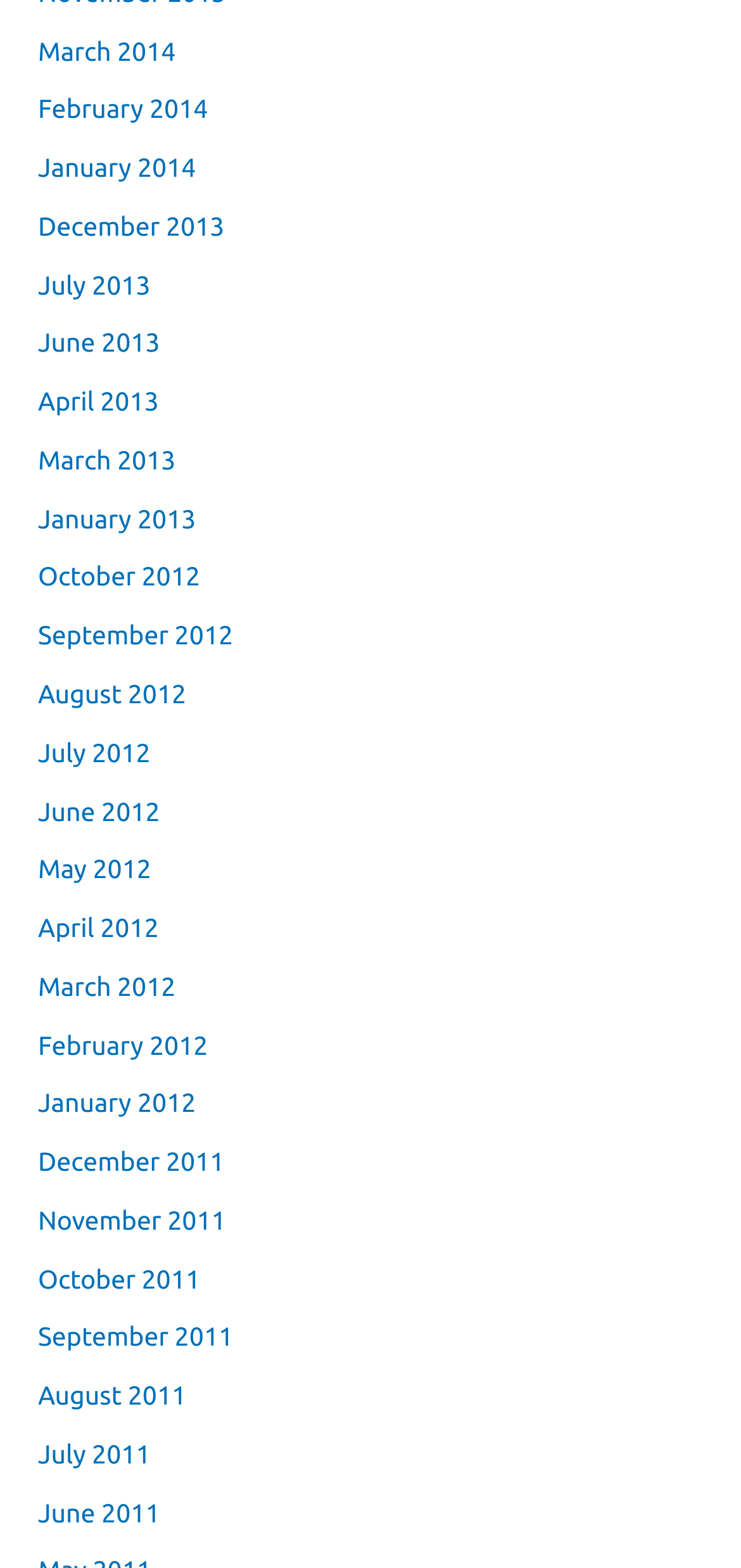Please provide a one-word or short phrase answer to the question:
How many links are related to the year 2012?

12